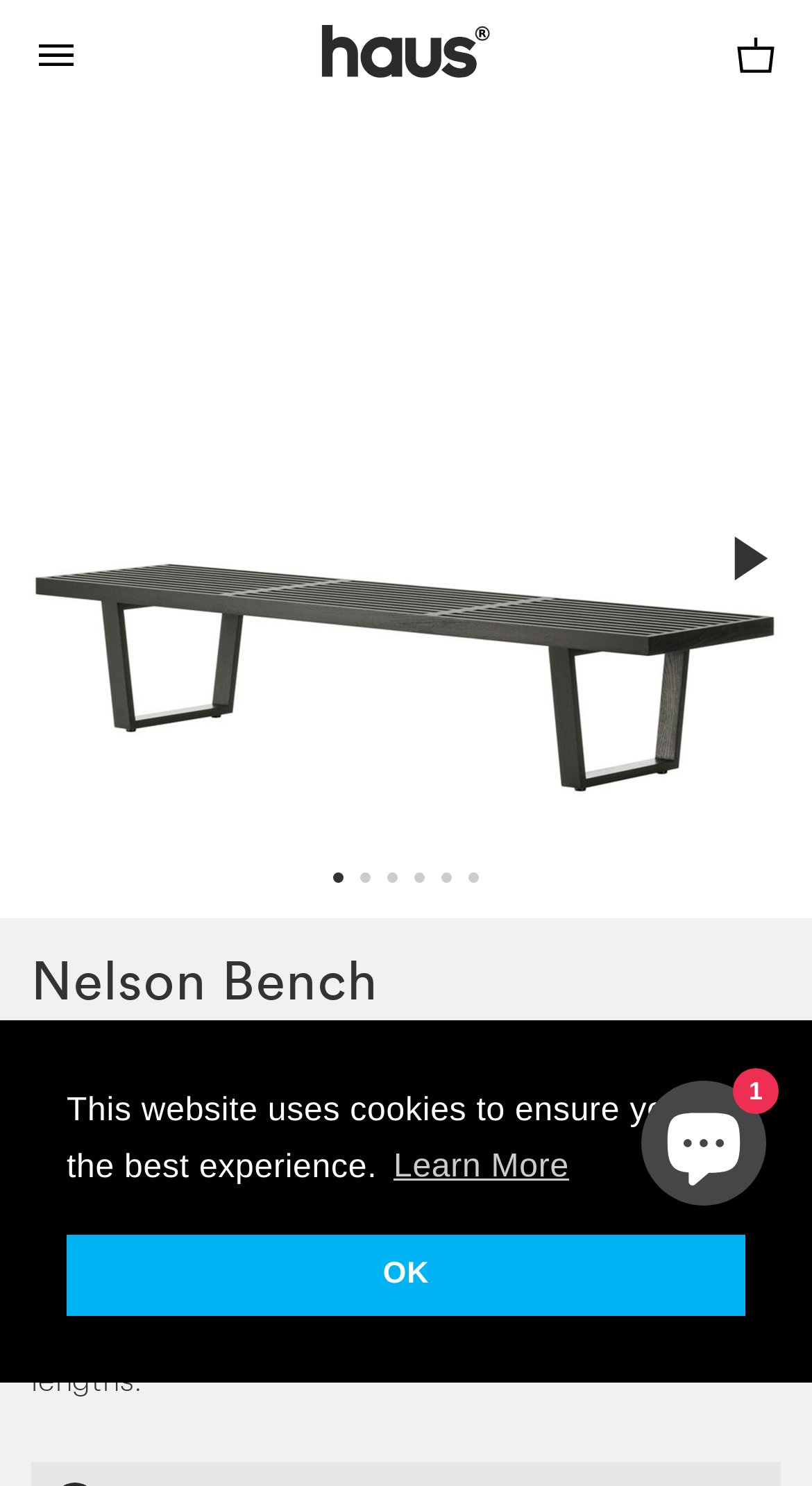Give a detailed account of the webpage.

The webpage is about the Nelson Bench by Vitra, sold by haus. At the top left corner, there is a menu button. Next to it, the haus logo is displayed, which is also a link. On the top right corner, there is a cart button with a "0" indicator, suggesting that the cart is empty.

Below the top navigation bar, there is a large section dedicated to the Nelson Bench. The title "Nelson Bench" is displayed prominently, followed by the brand name "Vitra" and a link to the designer, George Nelson. A descriptive text explains the features of the bench, including its materials, design, and functionality.

On the bottom left corner, there is a chat window button, which is currently expanded. The chat window is part of the Shopify online store chat system.

At the bottom of the page, there is a cookie consent dialog with a message explaining the use of cookies on the website. The dialog has two buttons: "Learn More" and "OK". This dialog is displayed prominently, taking up a significant portion of the screen.

There are no images of the Nelson Bench on this page, but there are several icons and graphics, including a "previous" and "next" button, a chat window icon, and a cookie consent icon.